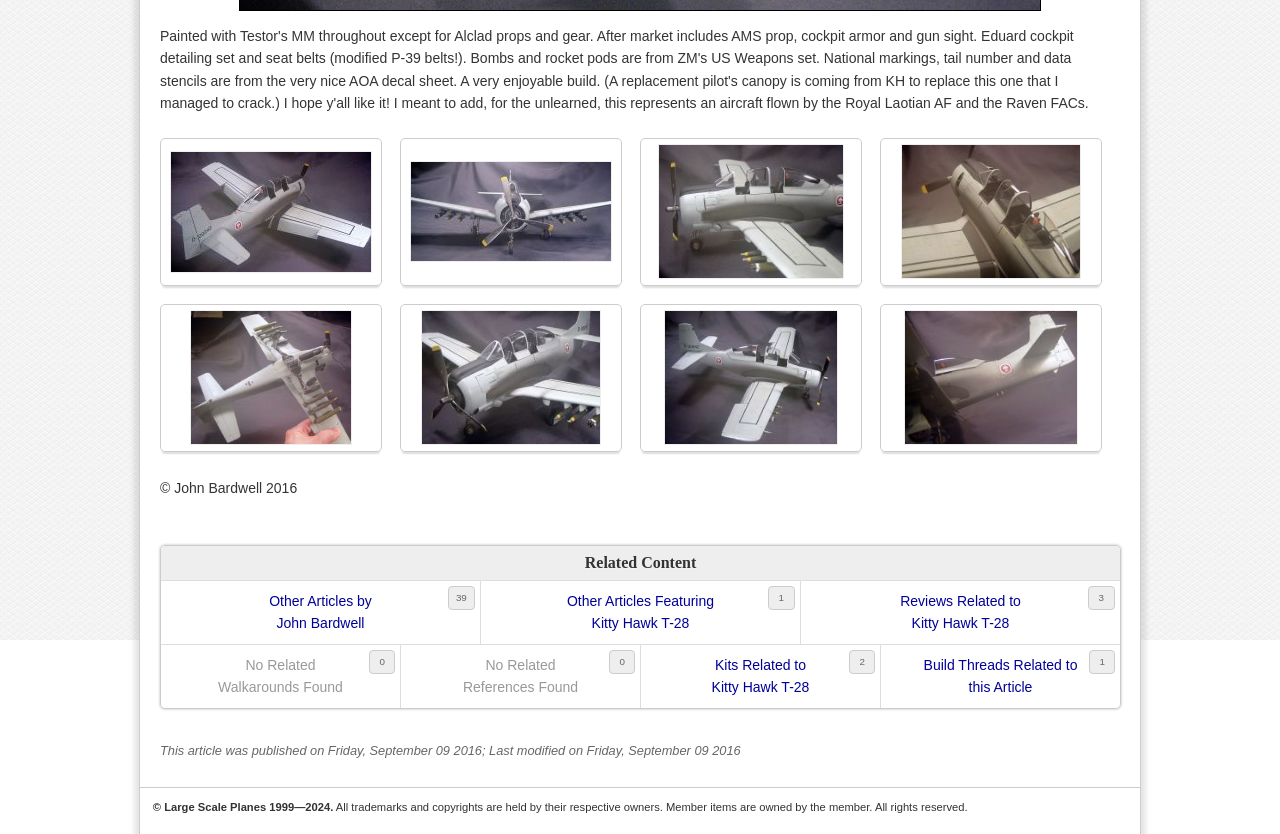From the screenshot, find the bounding box of the UI element matching this description: "Terms of Use". Supply the bounding box coordinates in the form [left, top, right, bottom], each a float between 0 and 1.

None